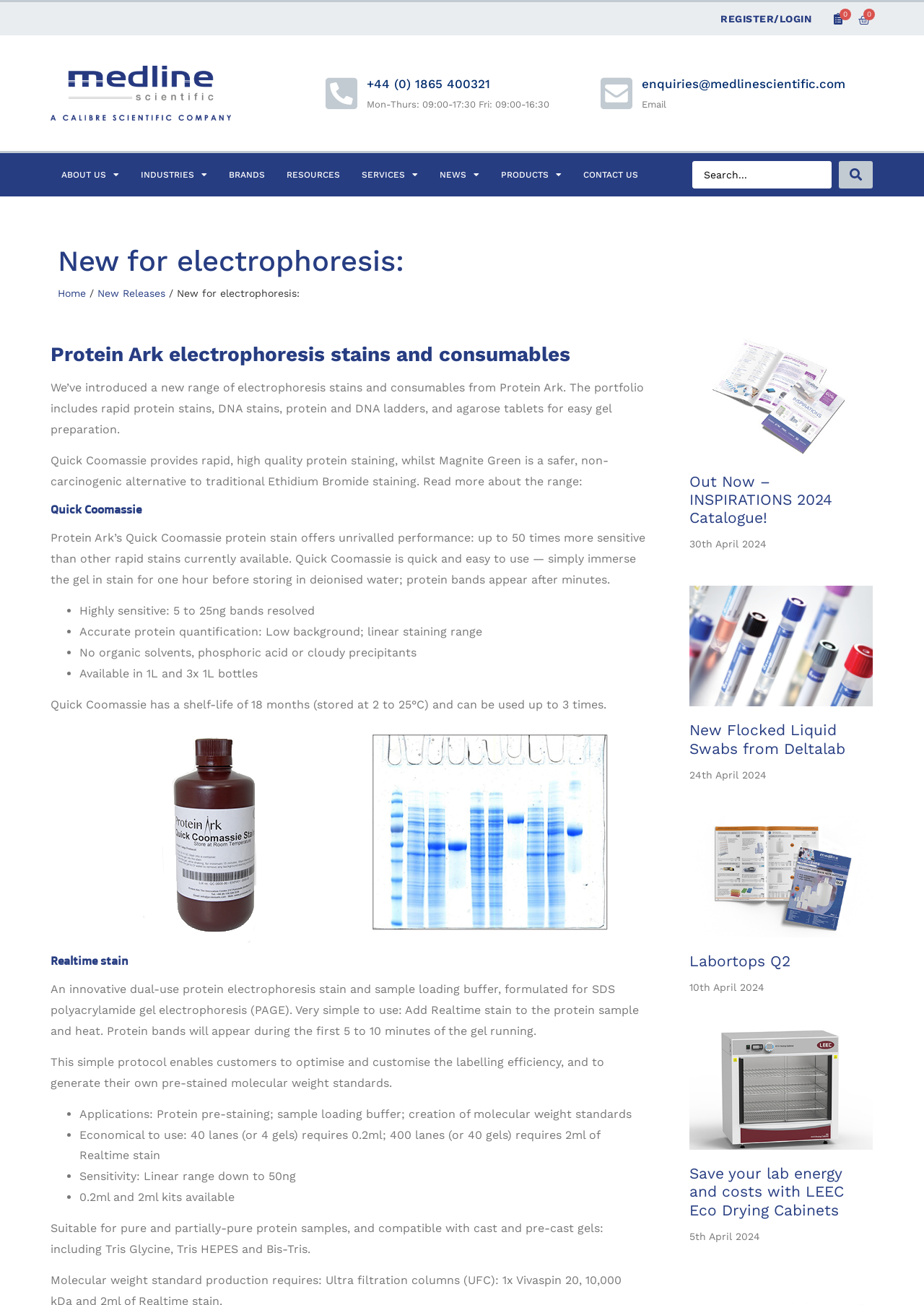Identify the bounding box coordinates of the section to be clicked to complete the task described by the following instruction: "Learn about 'Tips for Perfecting the Texture and Flavor of Vegetarian Risotto'". The coordinates should be four float numbers between 0 and 1, formatted as [left, top, right, bottom].

None